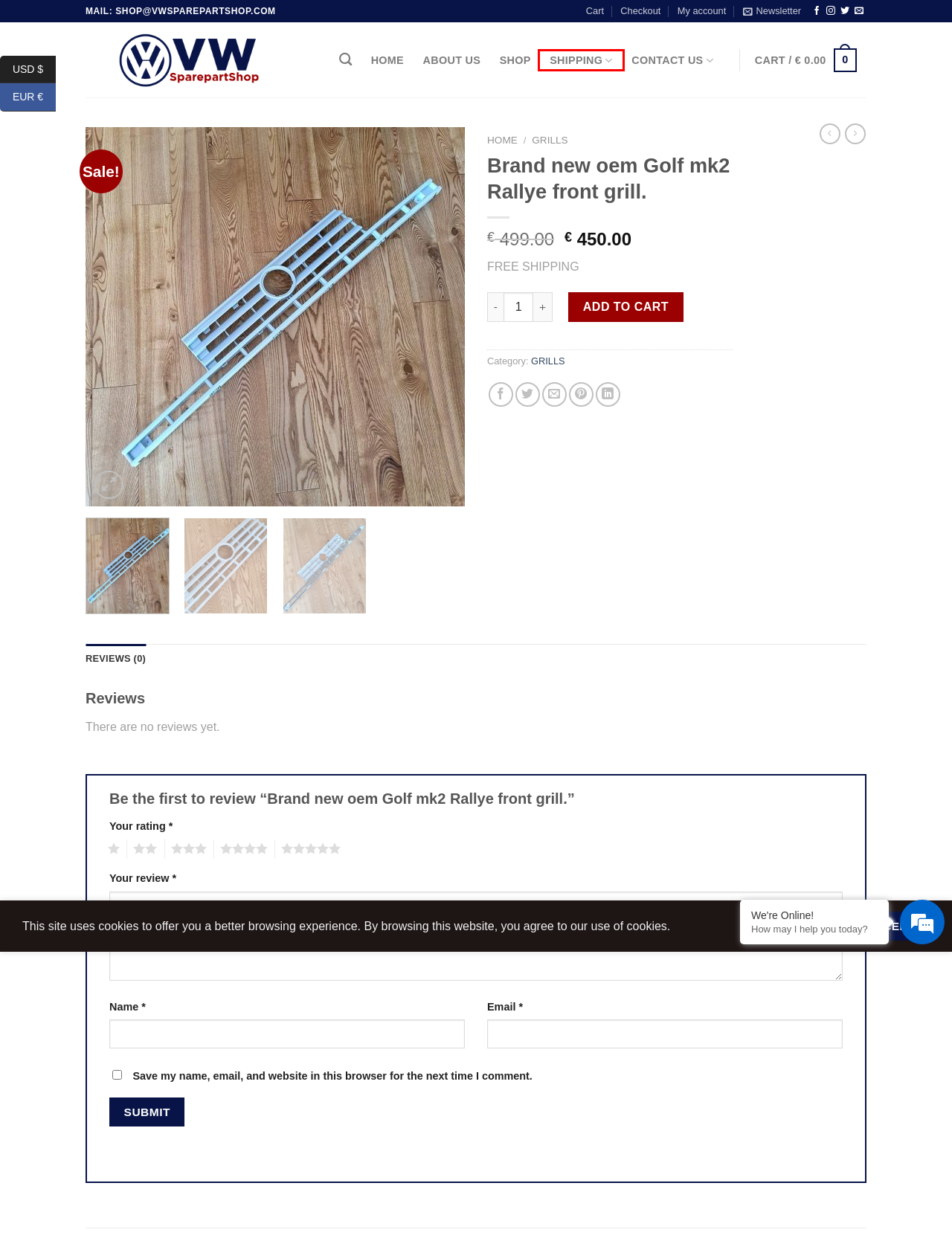View the screenshot of the webpage containing a red bounding box around a UI element. Select the most fitting webpage description for the new page shown after the element in the red bounding box is clicked. Here are the candidates:
A. Cart - Vwsparepartshop
B. Contact Us - Vwsparepartshop
C. Shipping - Vwsparepartshop
D. Home - Vwsparepartshop
E. Rare MS design front grill for Golf mk4. - Vwsparepartshop
F. My account - Vwsparepartshop
G. GRILLS - Vwsparepartshop
H. About US - Vwsparepartshop

C